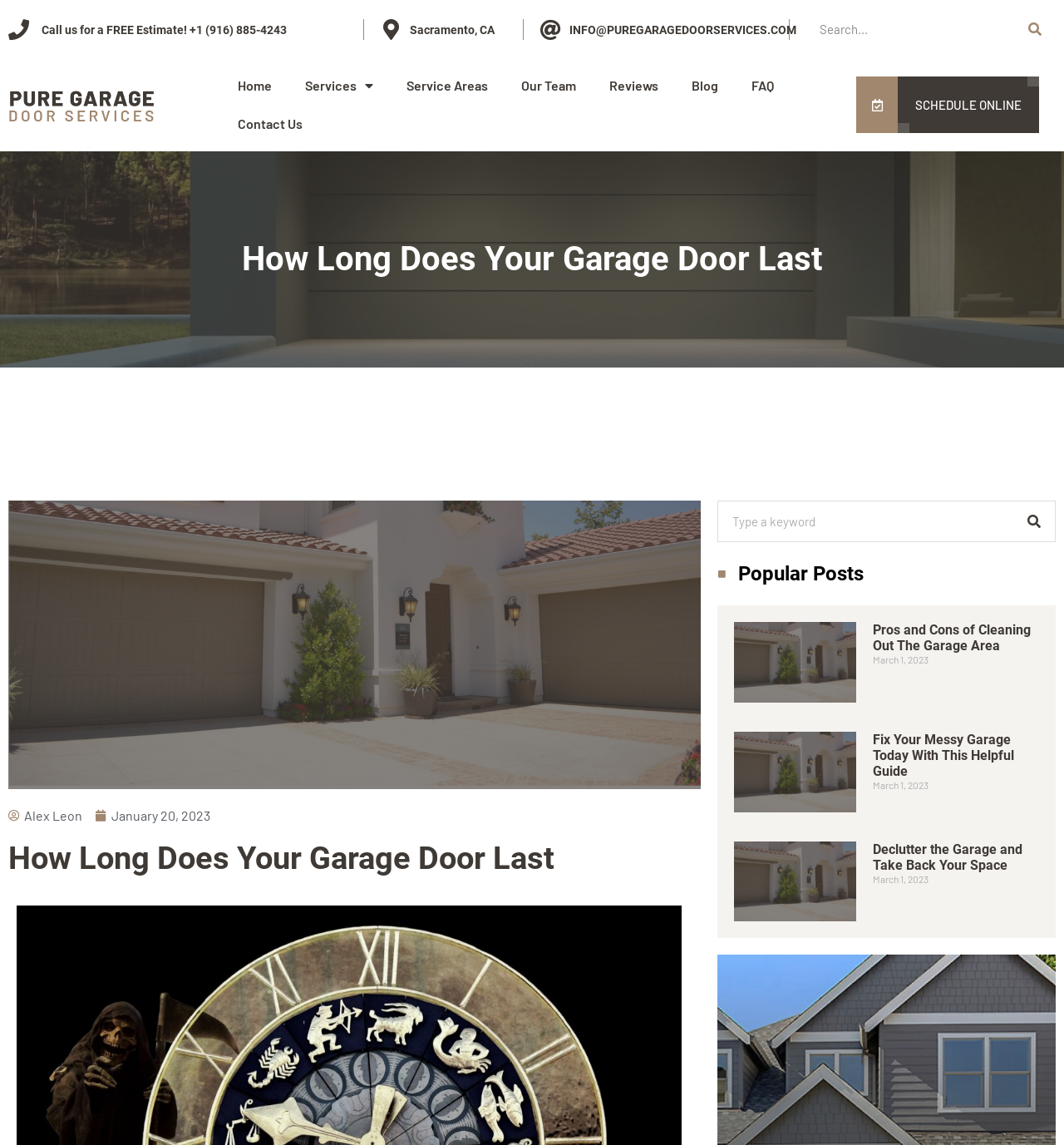Identify the bounding box coordinates of the element that should be clicked to fulfill this task: "Search for something". The coordinates should be provided as four float numbers between 0 and 1, i.e., [left, top, right, bottom].

[0.758, 0.007, 0.992, 0.044]